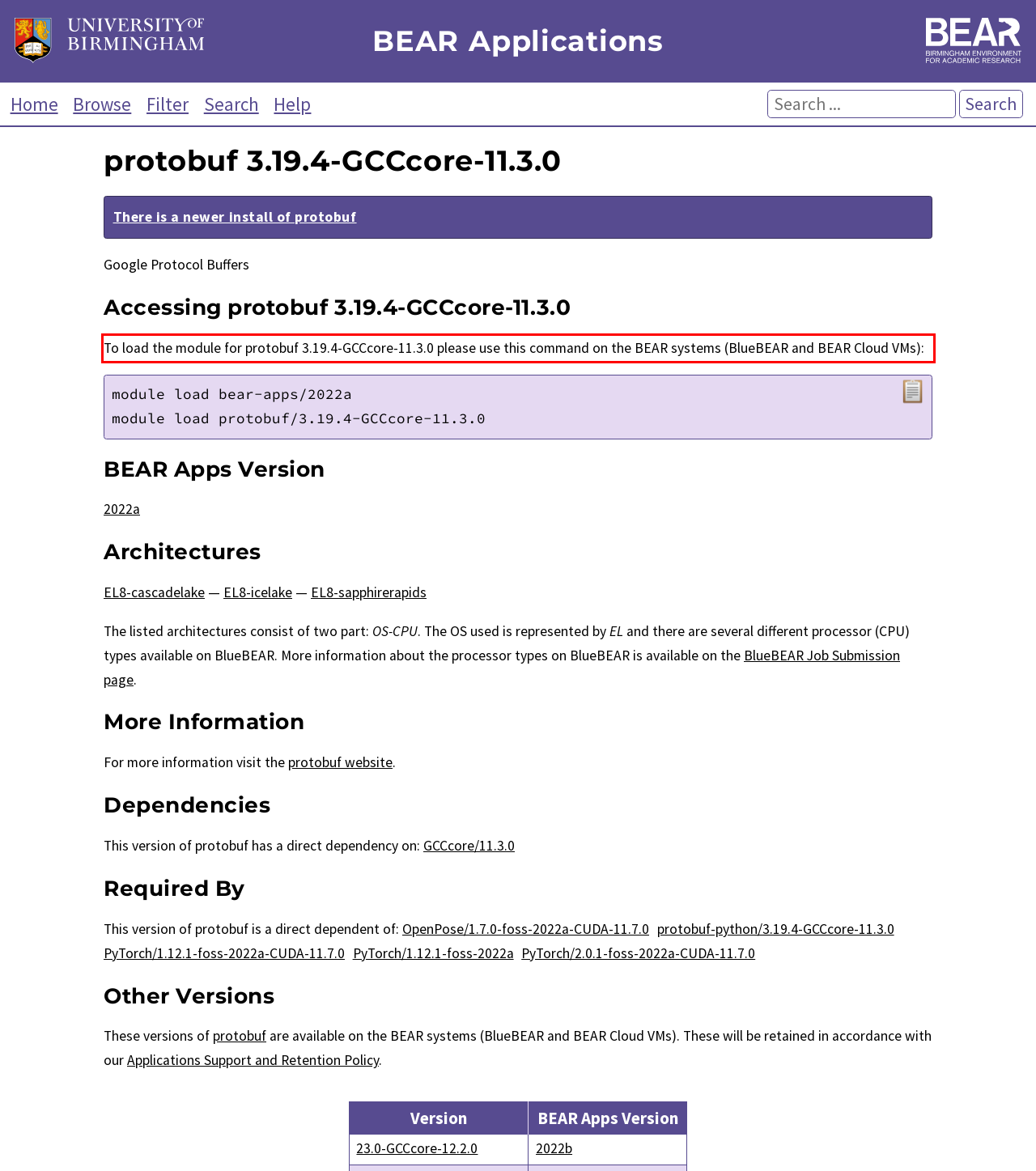Given a screenshot of a webpage with a red bounding box, extract the text content from the UI element inside the red bounding box.

To load the module for protobuf 3.19.4-GCCcore-11.3.0 please use this command on the BEAR systems (BlueBEAR and BEAR Cloud VMs):